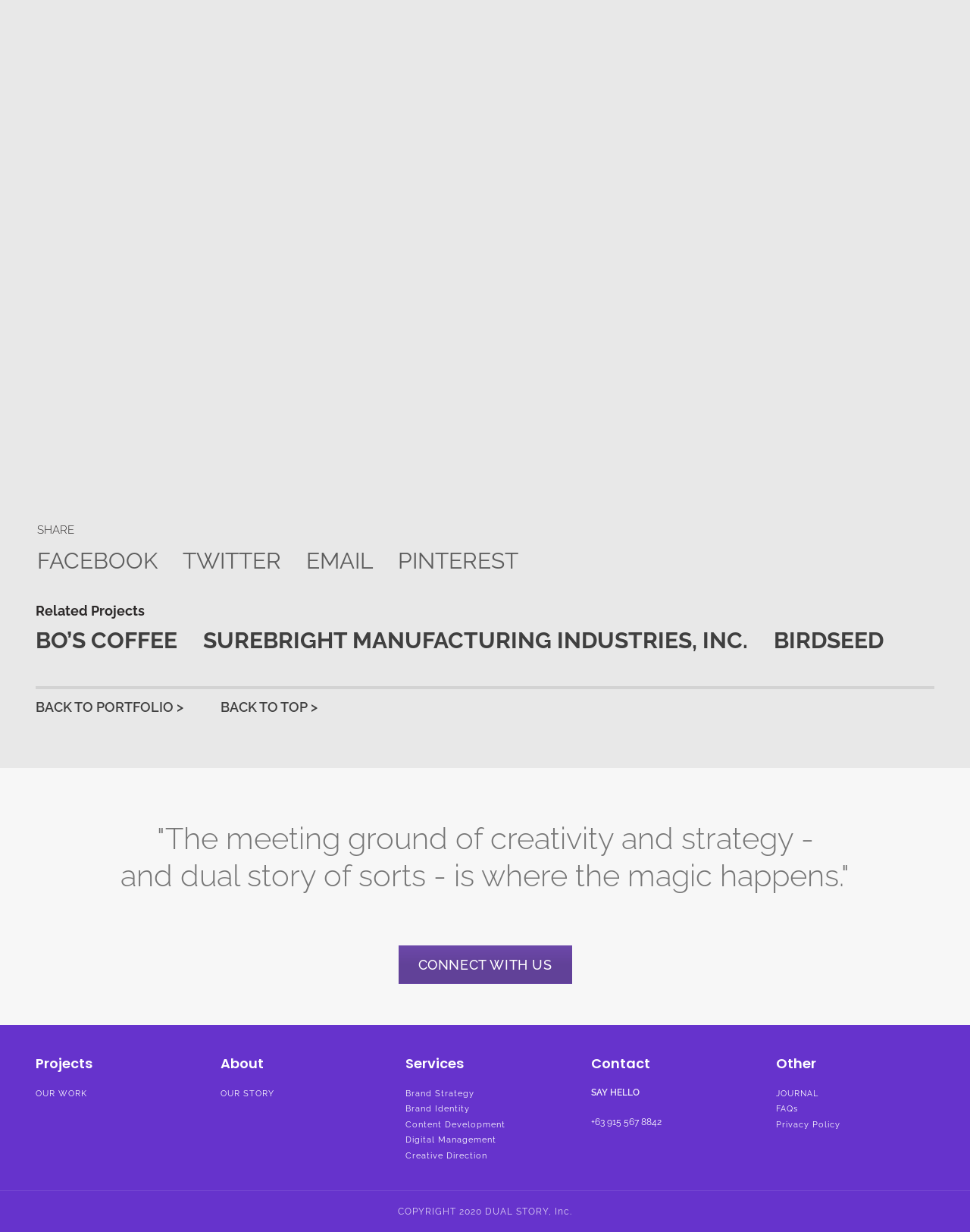Determine the bounding box for the described HTML element: "Birdseed". Ensure the coordinates are four float numbers between 0 and 1 in the format [left, top, right, bottom].

[0.798, 0.509, 0.911, 0.53]